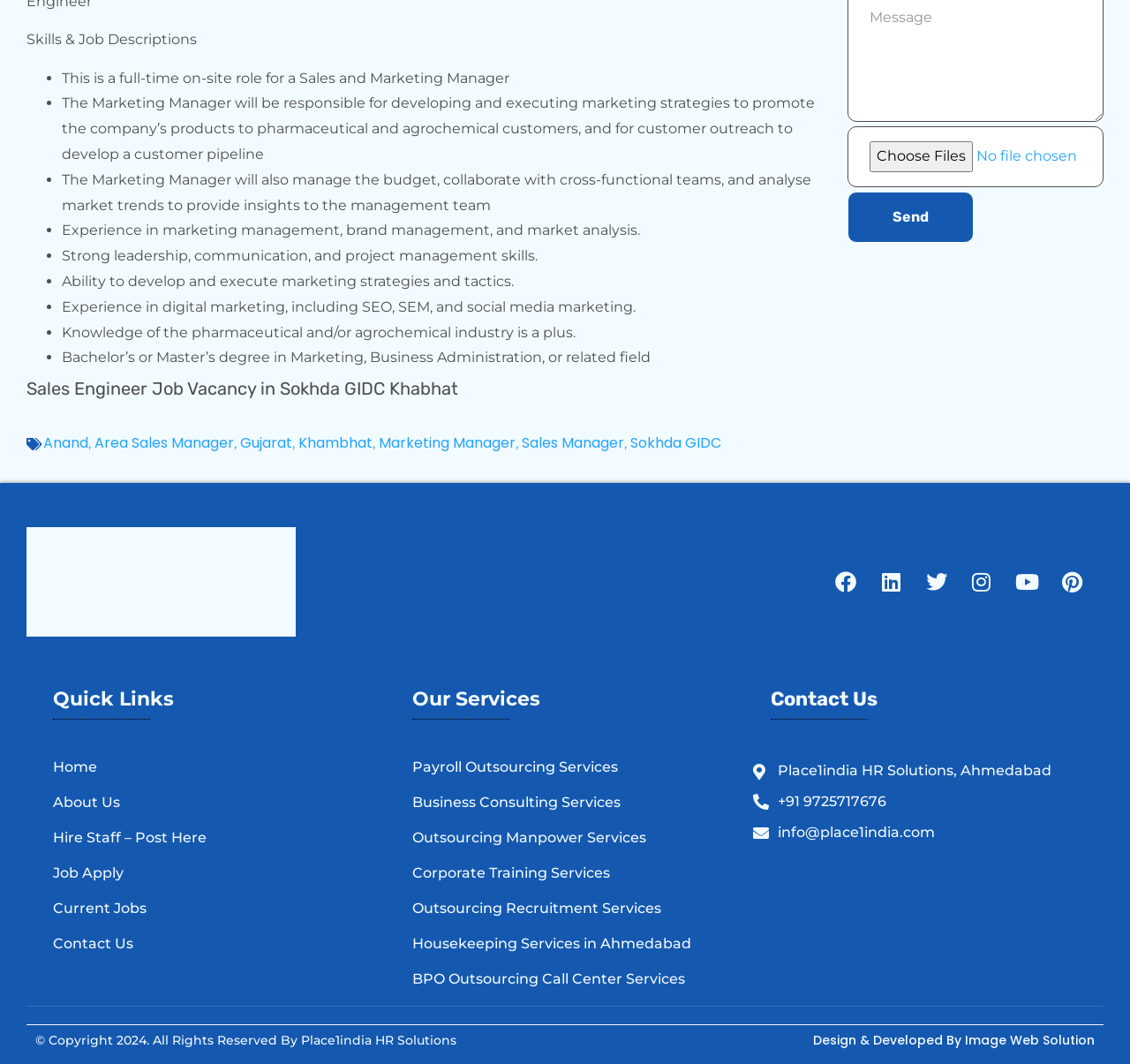Ascertain the bounding box coordinates for the UI element detailed here: "Twitter". The coordinates should be provided as [left, top, right, bottom] with each value being a float between 0 and 1.

[0.812, 0.529, 0.846, 0.565]